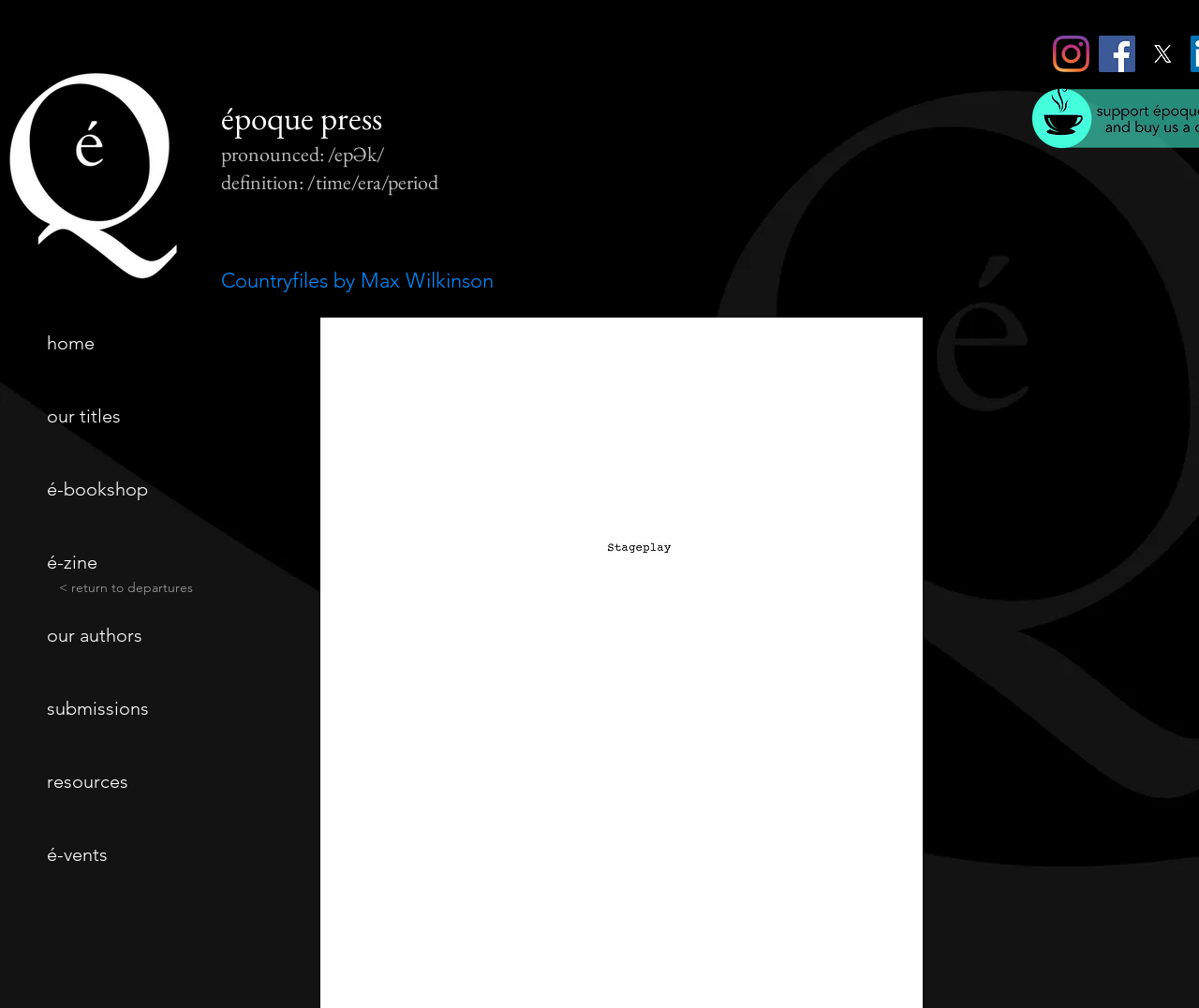Use the details in the image to answer the question thoroughly: 
What is the name of the publisher?

The name of the publisher can be found in the heading element with the text 'époque press' located at the top of the webpage.